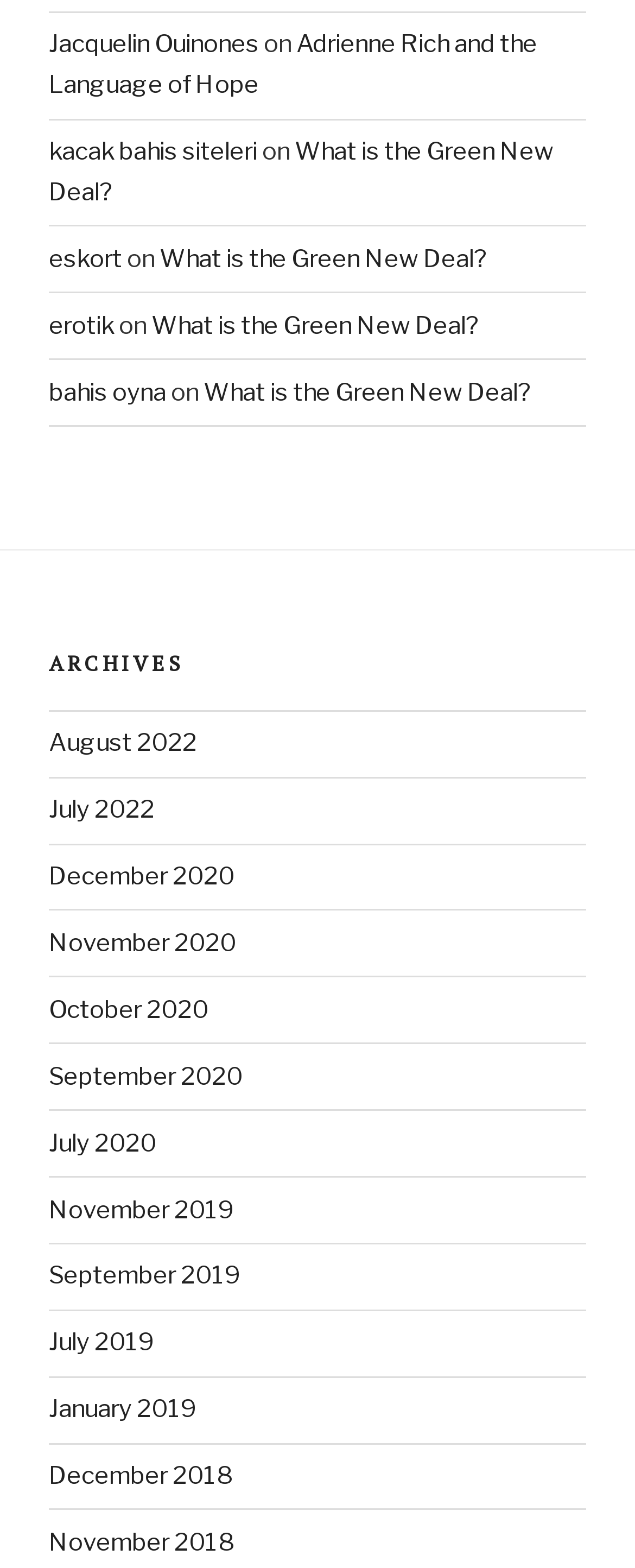Can you find the bounding box coordinates for the UI element given this description: "Jacquelin Ouinones"? Provide the coordinates as four float numbers between 0 and 1: [left, top, right, bottom].

[0.077, 0.019, 0.408, 0.038]